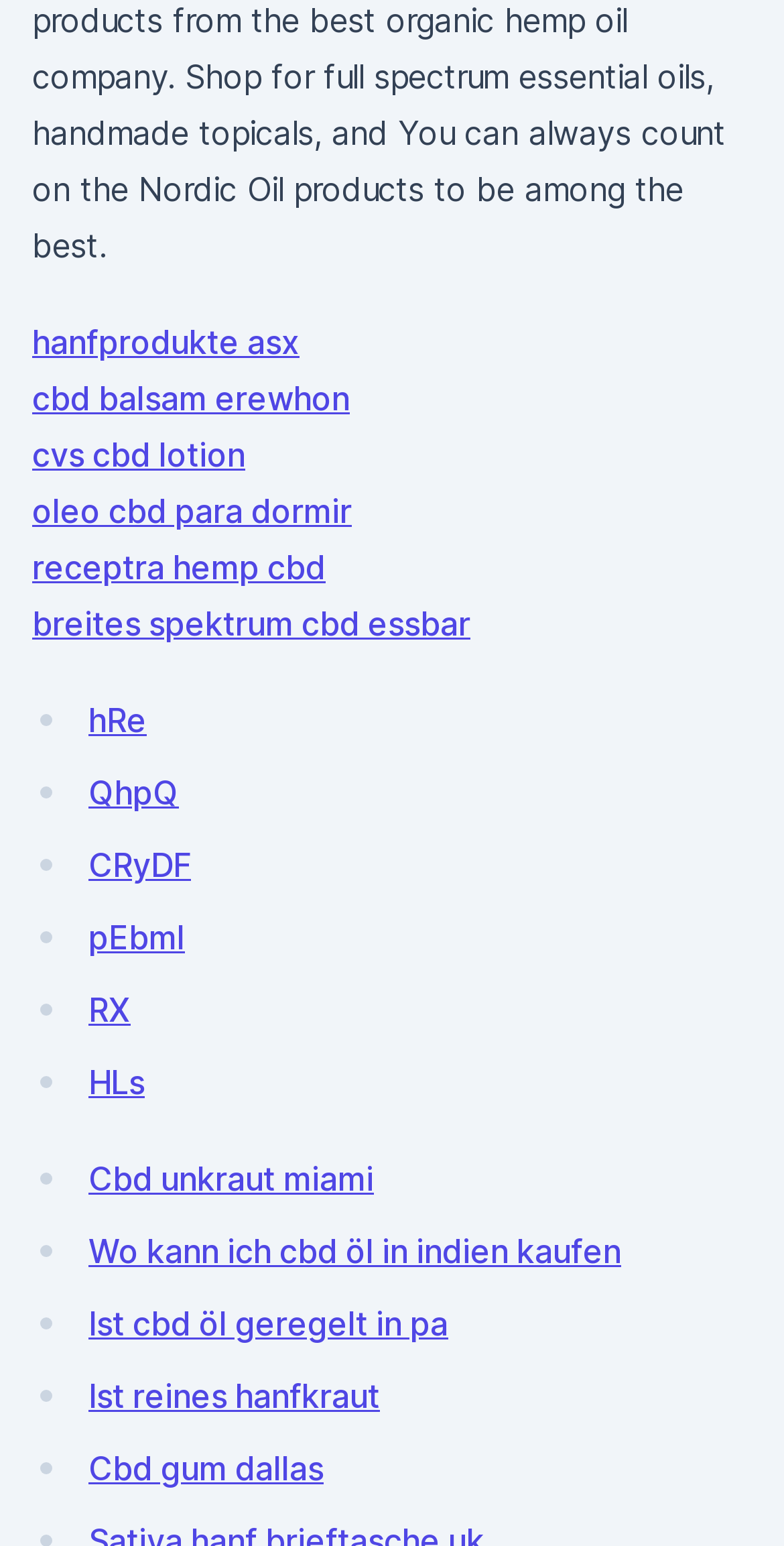Please specify the bounding box coordinates of the clickable region to carry out the following instruction: "check Wo kann ich cbd öl in indien kaufen link". The coordinates should be four float numbers between 0 and 1, in the format [left, top, right, bottom].

[0.113, 0.796, 0.792, 0.822]